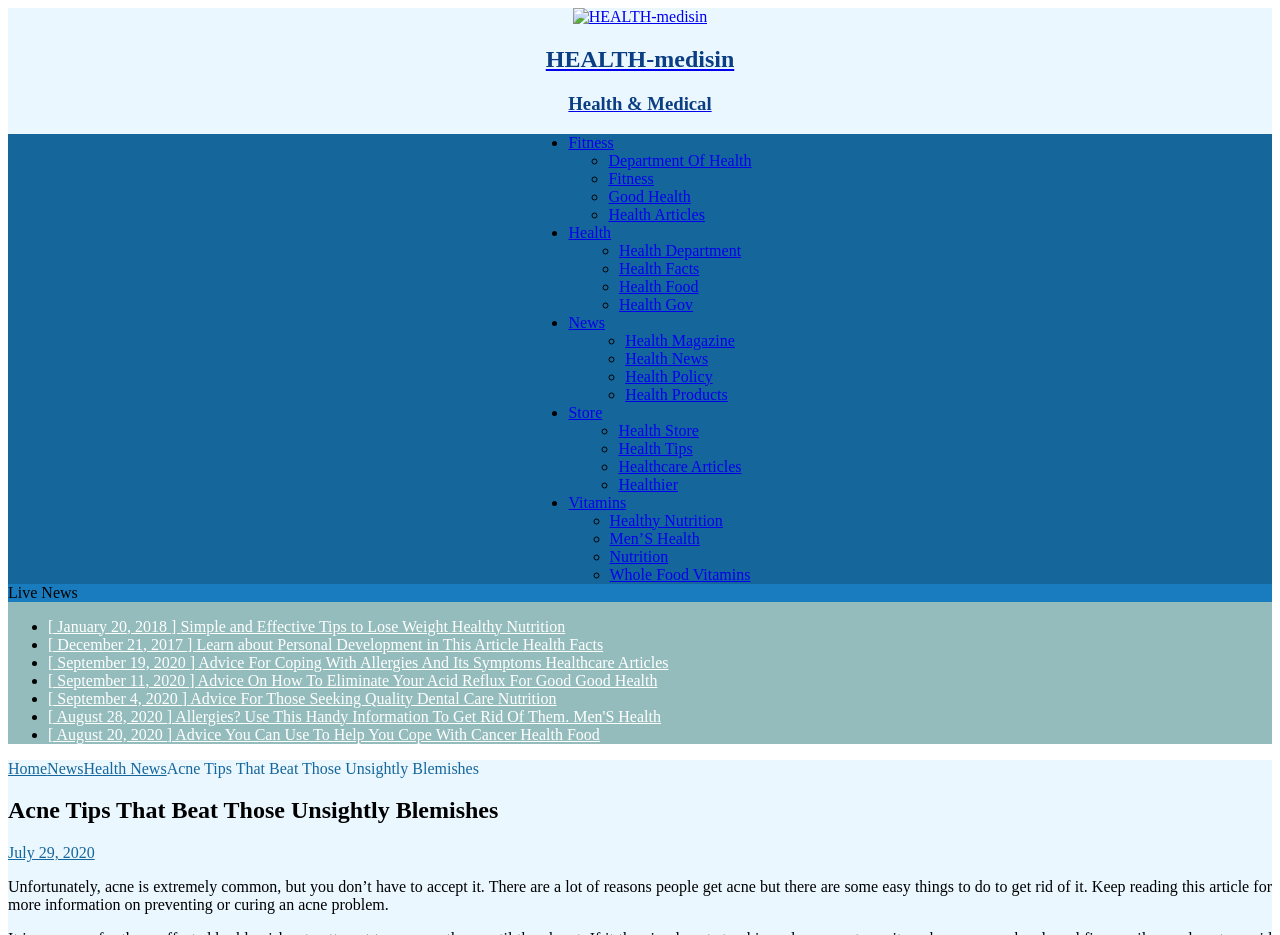Determine the bounding box coordinates of the clickable element to complete this instruction: "Read Health Articles". Provide the coordinates in the format of four float numbers between 0 and 1, [left, top, right, bottom].

[0.475, 0.22, 0.551, 0.238]